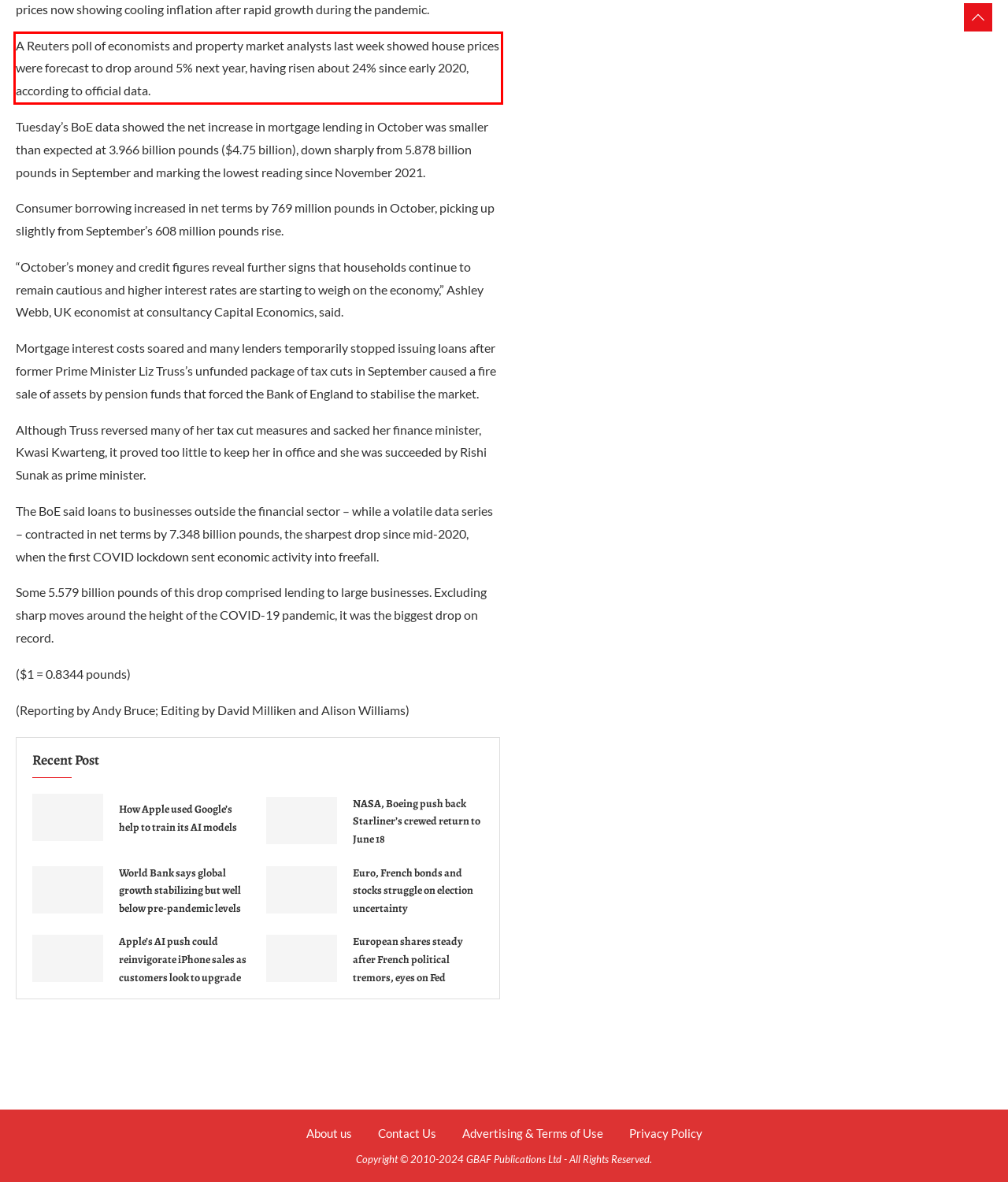Using the provided screenshot of a webpage, recognize the text inside the red rectangle bounding box by performing OCR.

A Reuters poll of economists and property market analysts last week showed house prices were forecast to drop around 5% next year, having risen about 24% since early 2020, according to official data.